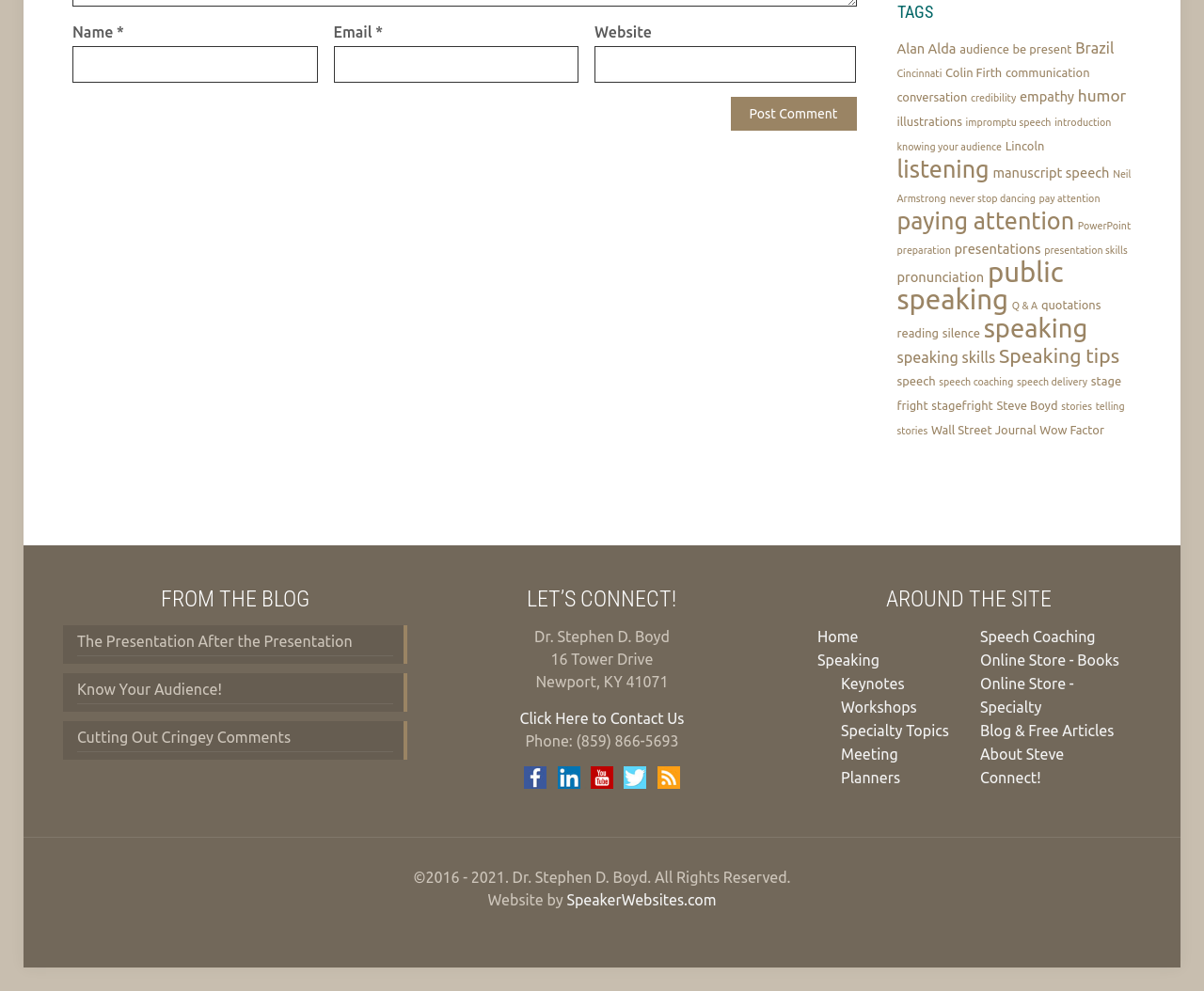Identify the bounding box coordinates of the section to be clicked to complete the task described by the following instruction: "Click the 'Post Comment' button". The coordinates should be four float numbers between 0 and 1, formatted as [left, top, right, bottom].

[0.607, 0.098, 0.711, 0.132]